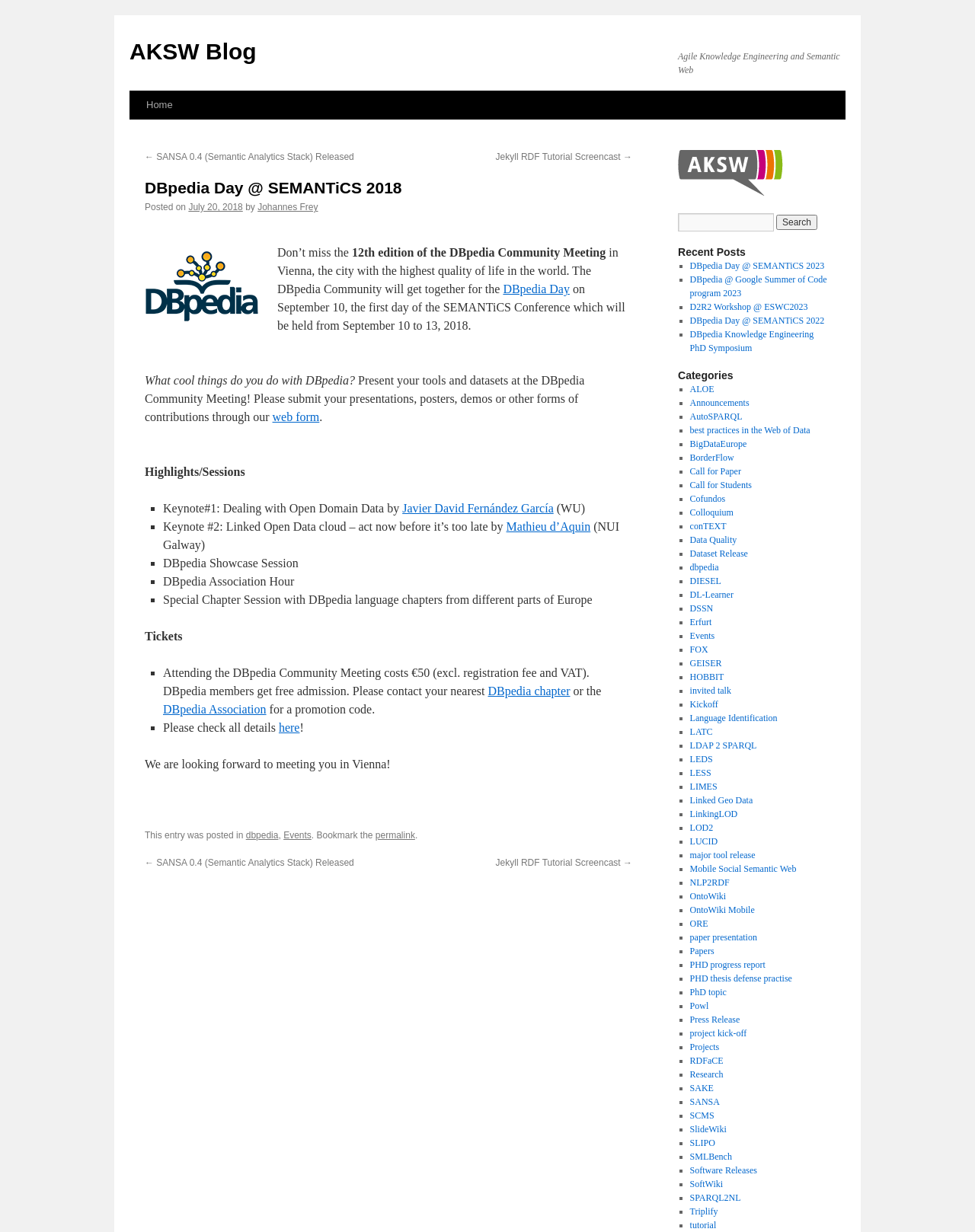What is the topic of the first keynote?
Answer briefly with a single word or phrase based on the image.

Dealing with Open Domain Data